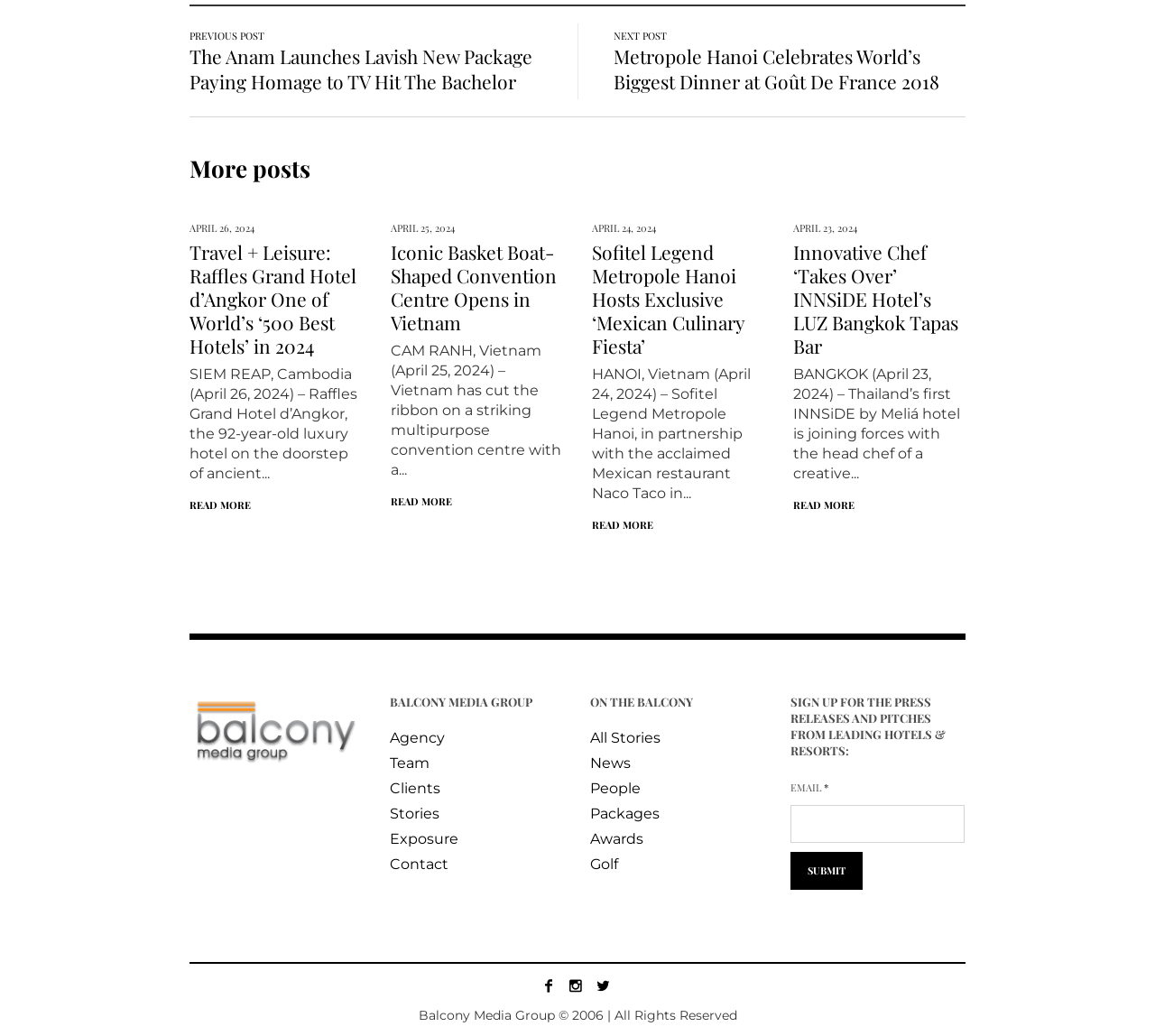From the given element description: "Contact", find the bounding box for the UI element. Provide the coordinates as four float numbers between 0 and 1, in the order [left, top, right, bottom].

[0.338, 0.826, 0.388, 0.843]